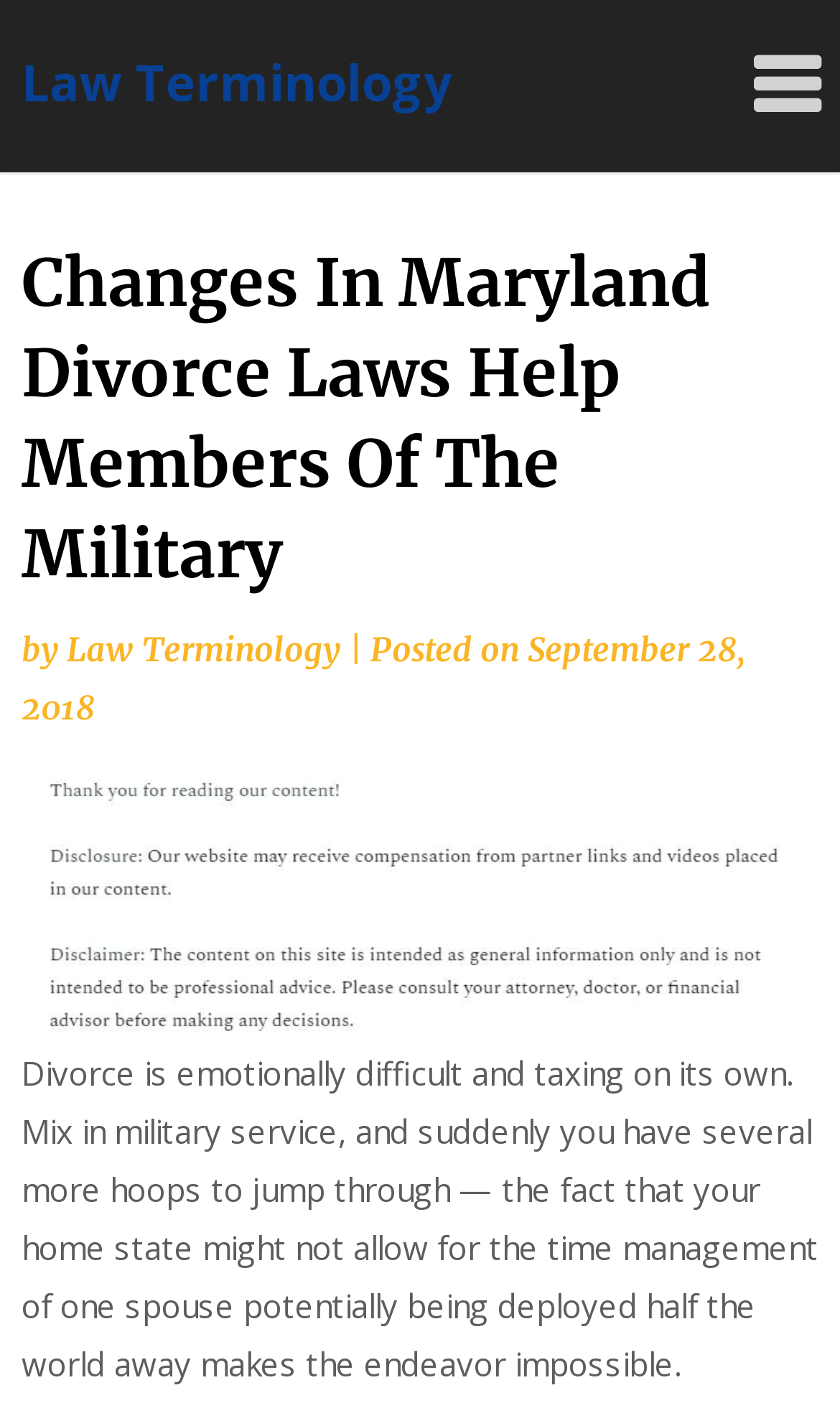Illustrate the webpage thoroughly, mentioning all important details.

The webpage appears to be a blog post or article discussing changes in Maryland divorce laws and their impact on military members. At the top of the page, there is a heading that reads "Law Terminology" and a link with the same text. Below this, there is a button with an icon, likely a menu or navigation button, located at the top right corner of the page.

The main content of the page is divided into two sections. The top section contains a heading that reads "Changes In Maryland Divorce Laws Help Members Of The Military" and is positioned at the top left of the page. Below this heading, there is a line of text that includes the author's name, "by Law Terminology", and a posting date, "Posted on September 28, 2018". The posting date is a link that can be clicked.

The second section of the main content is a large block of text that discusses the emotional difficulties of divorce and the added challenges that military service can bring. This text is positioned below the heading and posting date, and spans almost the entire width of the page.

There is also an image on the page, located below the heading and posting date, but above the main block of text. The image takes up a significant portion of the page's width and is centered horizontally.

Overall, the webpage has a simple and clean layout, with a clear hierarchy of headings and content. The use of headings, links, and images helps to break up the text and make the page easy to navigate.